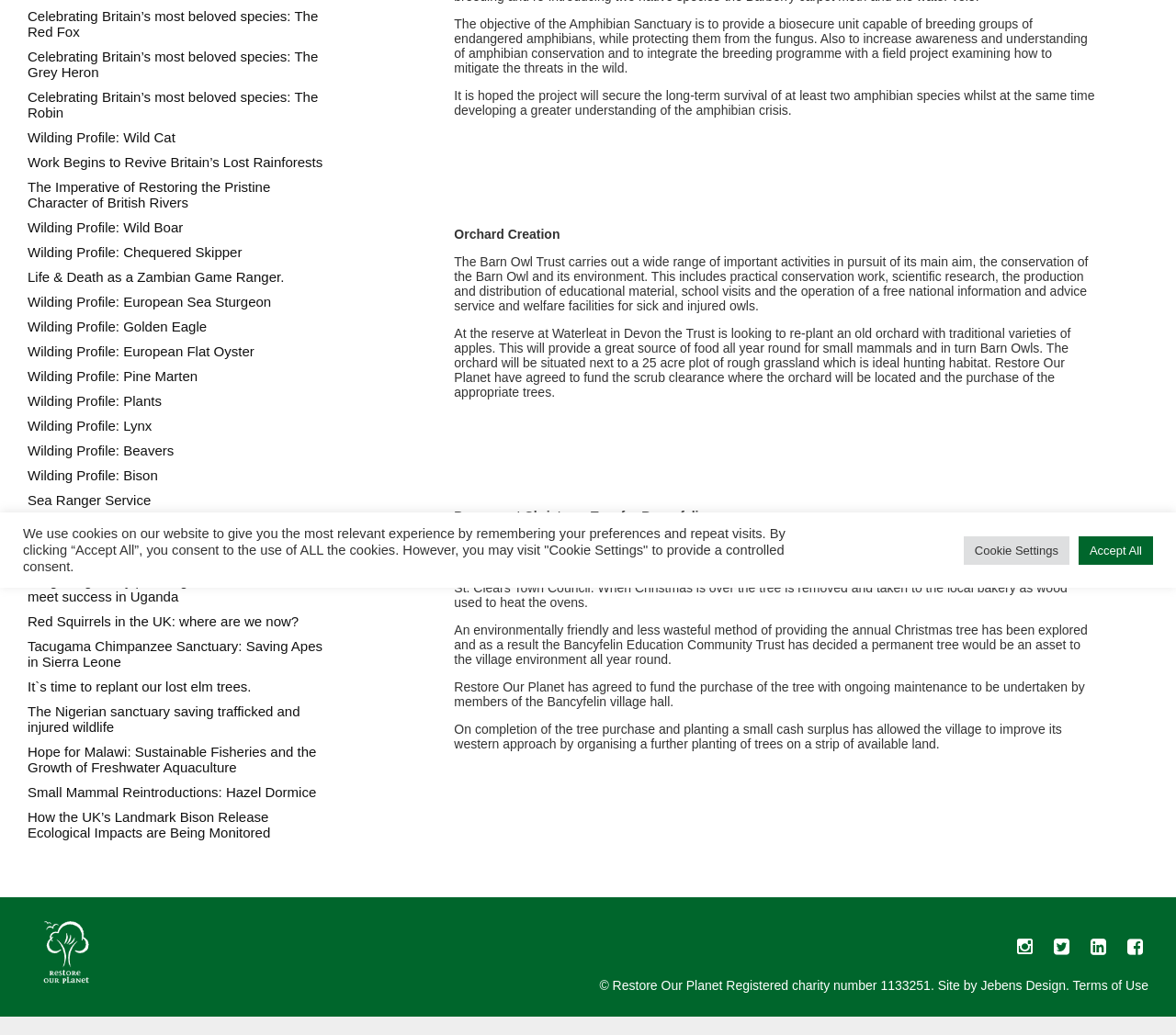Using the provided description: "Jebens Design", find the bounding box coordinates of the corresponding UI element. The output should be four float numbers between 0 and 1, in the format [left, top, right, bottom].

[0.834, 0.945, 0.906, 0.959]